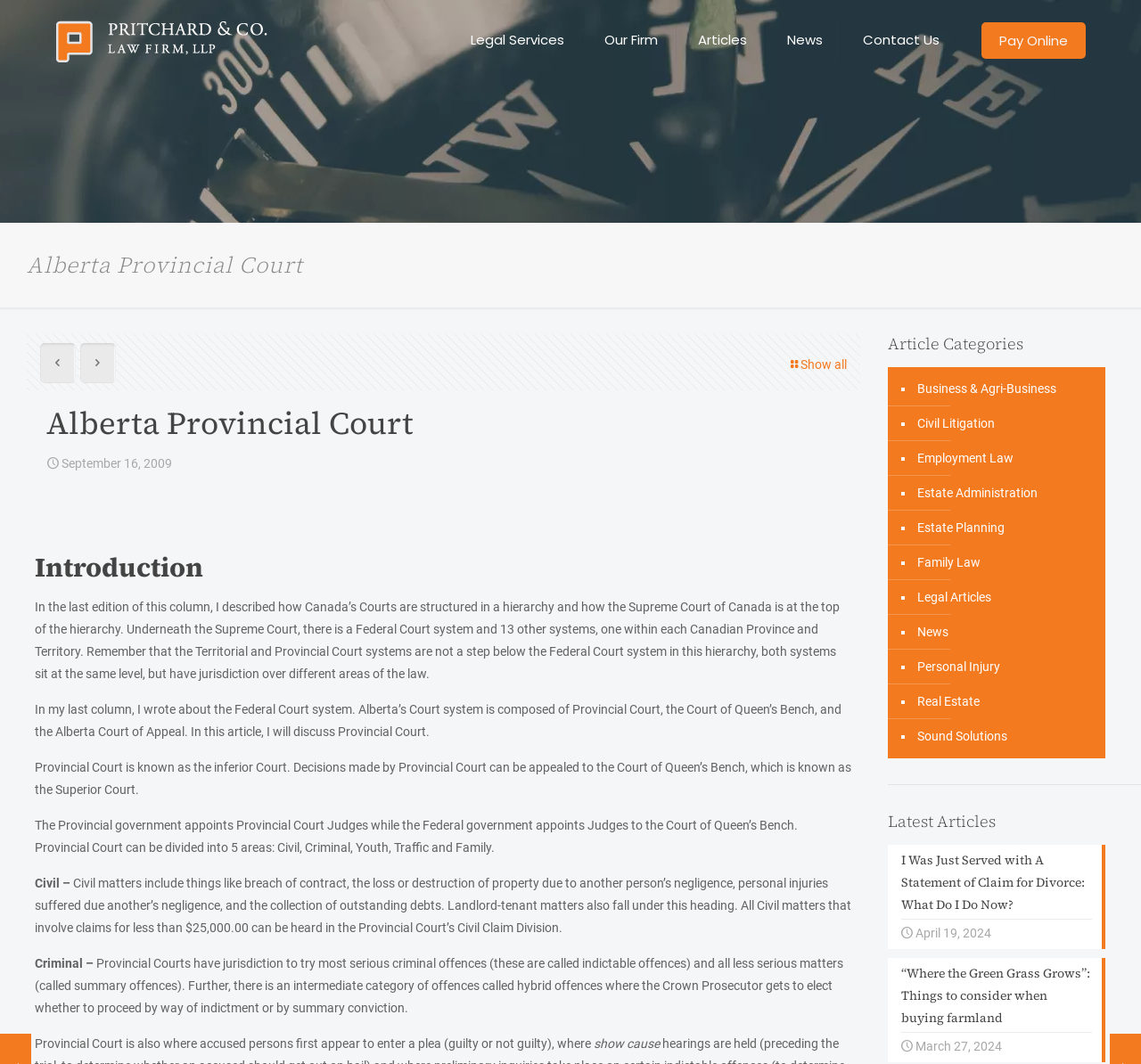Select the bounding box coordinates of the element I need to click to carry out the following instruction: "Read the 'Introduction' article".

[0.031, 0.519, 0.746, 0.548]